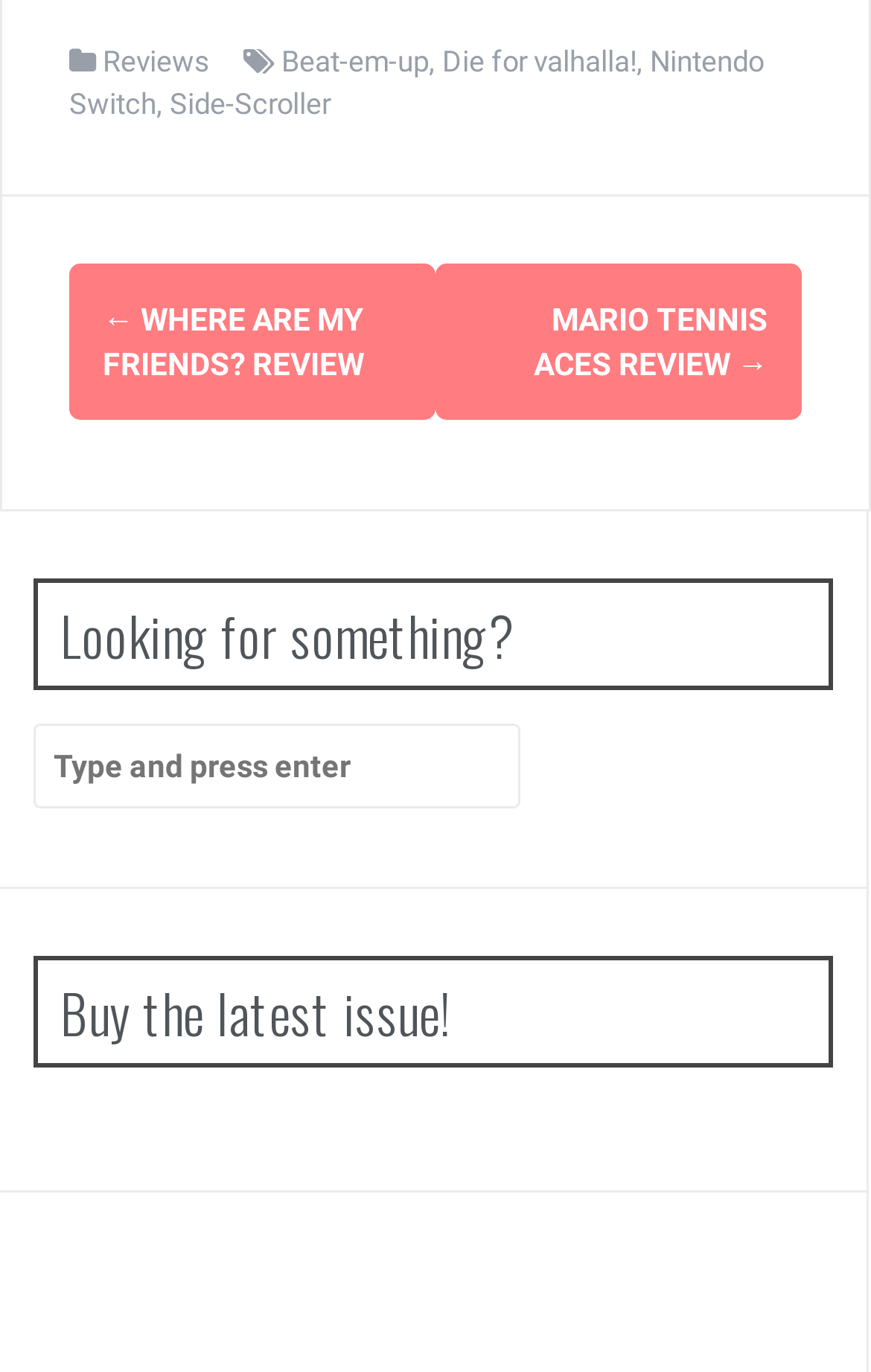Respond to the question below with a single word or phrase: What is the purpose of the search bar?

To search for something